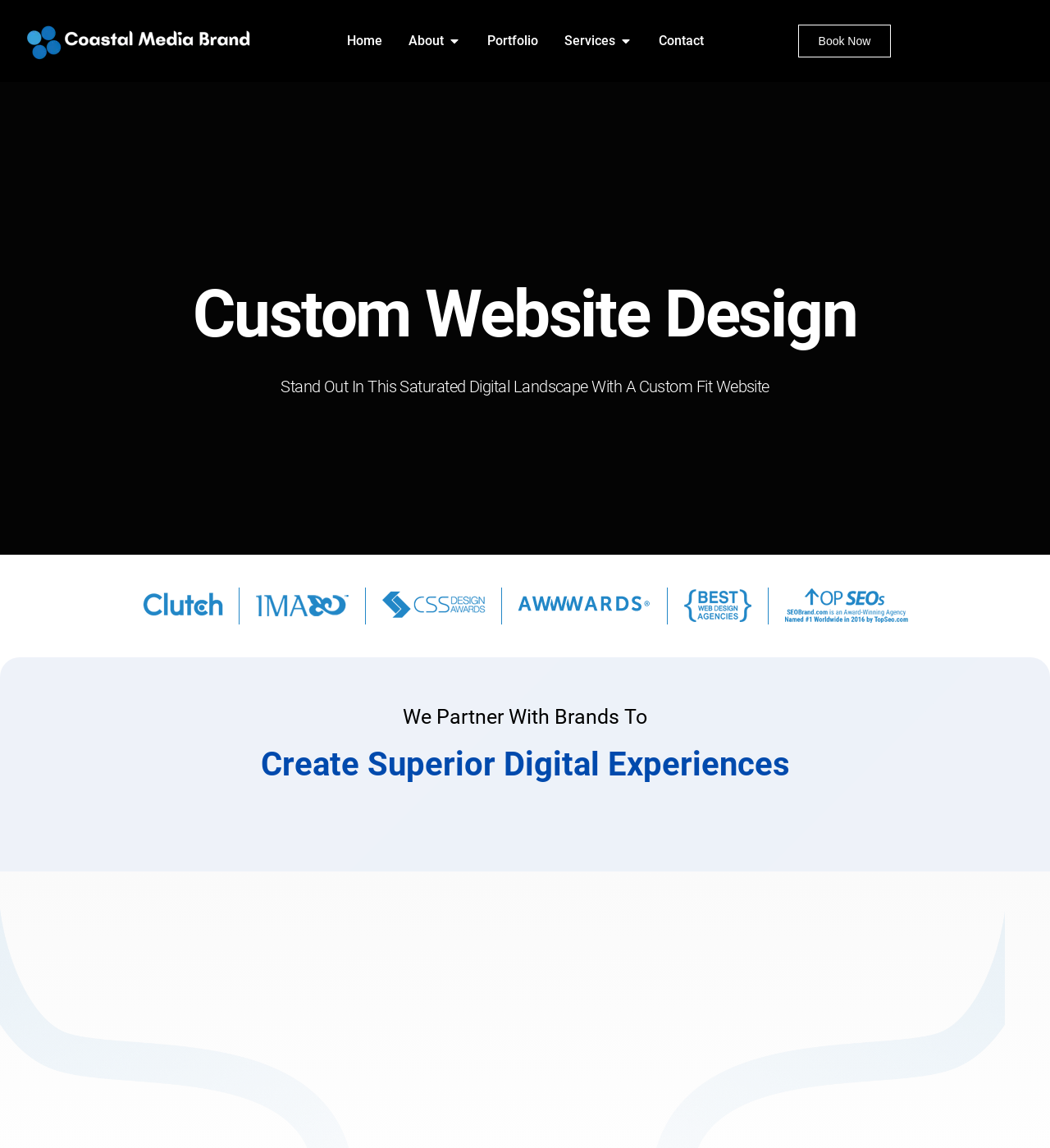Create a detailed description of the webpage's content and layout.

The webpage is about a Myrtle Beach web design and development company, Coastal Media Brand, which offers custom website design services with a focus on SEO and conversion optimization. 

At the top left corner, there is a link to the company's homepage, "Coastal Media Brand", accompanied by an image of the company's logo. 

To the right of the logo, there is a navigation menu with several links, including "Home", "About", "Portfolio", "Services", and "Contact". The menu is toggleable, with buttons to open the "About" and "Services" submenus.

On the right side of the navigation menu, there is a prominent "Book Now" link.

Below the navigation menu, there is a section highlighting the company's custom website design services. This section features a heading that reads "Custom Website Design", followed by a subheading that emphasizes the importance of standing out in the digital landscape with a custom-fit website. 

To the right of the headings, there is an image of a person working on a laptop, with a cityscape in the background, representing the company's expertise as a leading web design company.

Below the image, there are two lines of text that describe the company's mission, stating that they partner with brands to create superior digital experiences.

Further down the page, there is a section showcasing the company's recent web design projects, with a heading that reads "Recent Web Design Projects". This section features an image, likely a screenshot of one of their projects.

Overall, the webpage is well-organized, with clear headings and concise text that effectively communicates the company's services and mission.